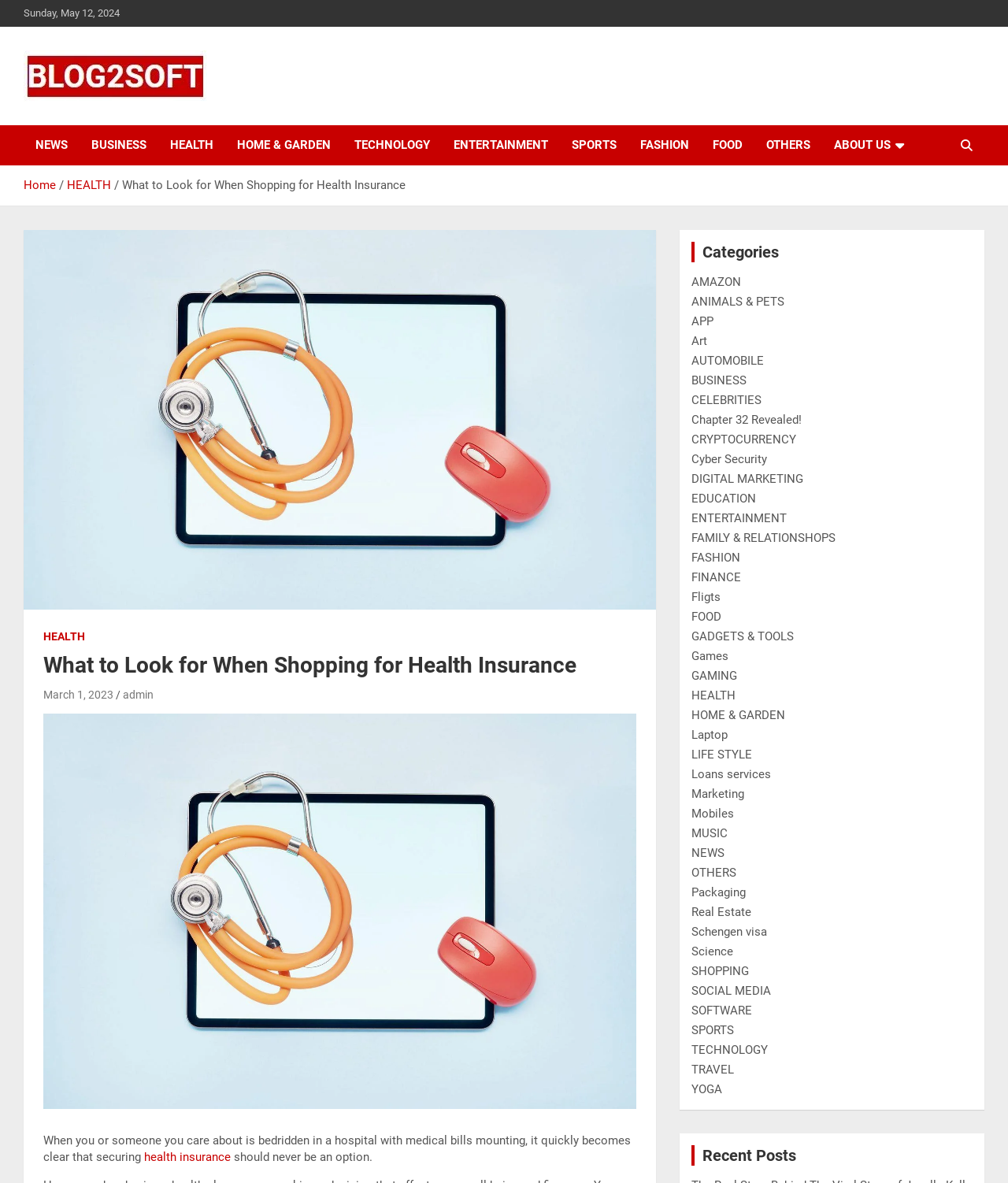Extract the heading text from the webpage.

What to Look for When Shopping for Health Insurance